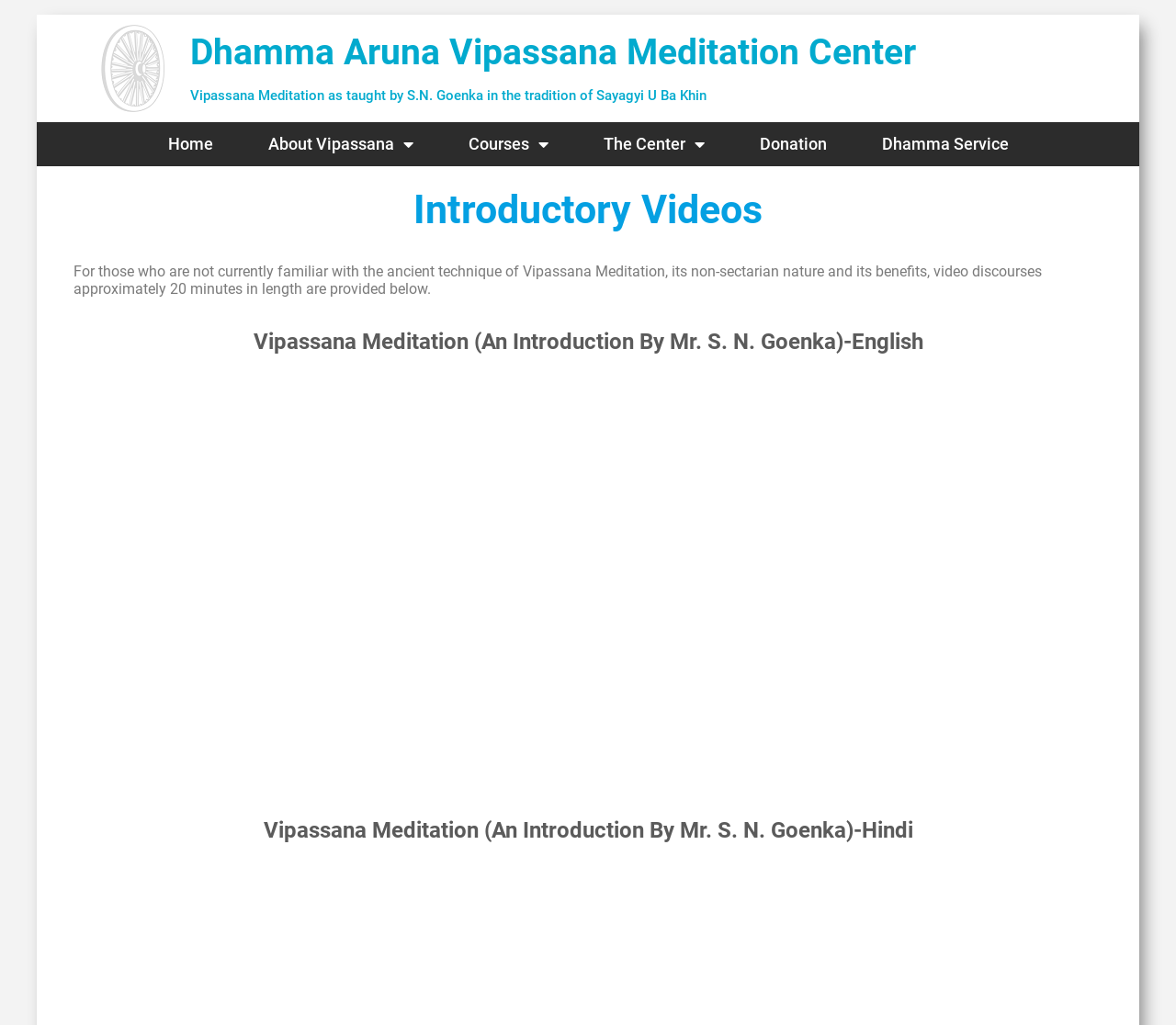Find the bounding box coordinates of the element I should click to carry out the following instruction: "watch Vipassana Meditation (An Introduction By Mr. S. N. Goenka)-English video".

[0.062, 0.323, 0.938, 0.344]